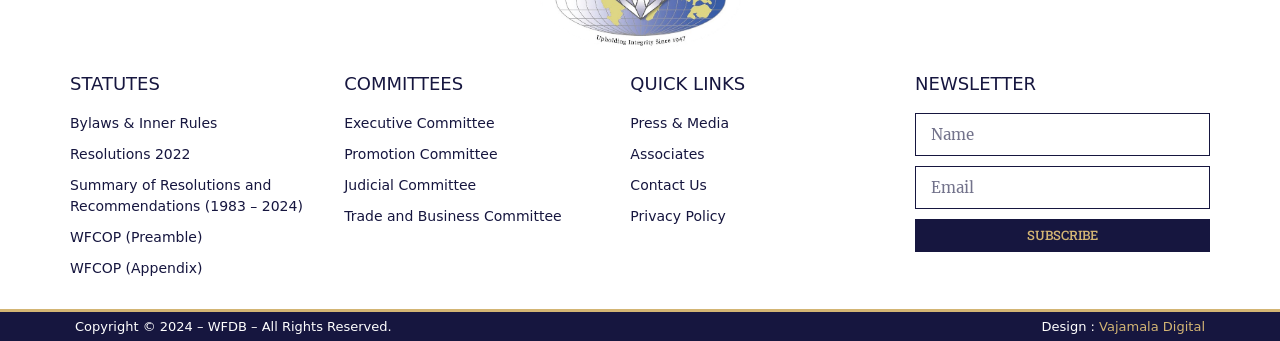How many headings are on this webpage?
Please provide a comprehensive answer based on the information in the image.

I counted the number of heading elements on the webpage, which are 'STATUTES', 'COMMITTEES', 'QUICK LINKS', and 'NEWSLETTER', totaling 4 headings.